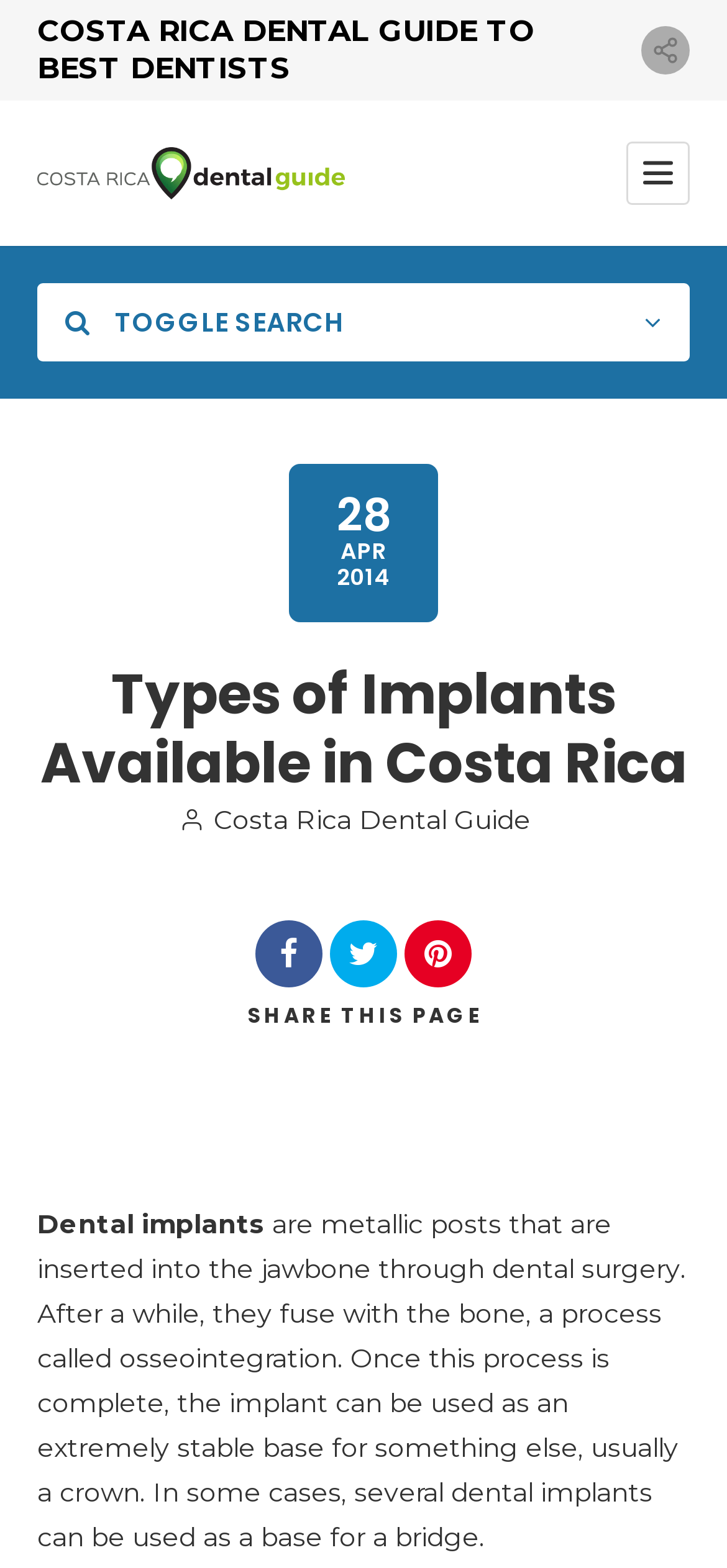What is the purpose of the search bar?
Based on the image, answer the question with as much detail as possible.

I inferred this answer by looking at the textbox with the placeholder 'Search keyword' and the button 'Search' which suggests that the search bar is used to search for specific keywords.